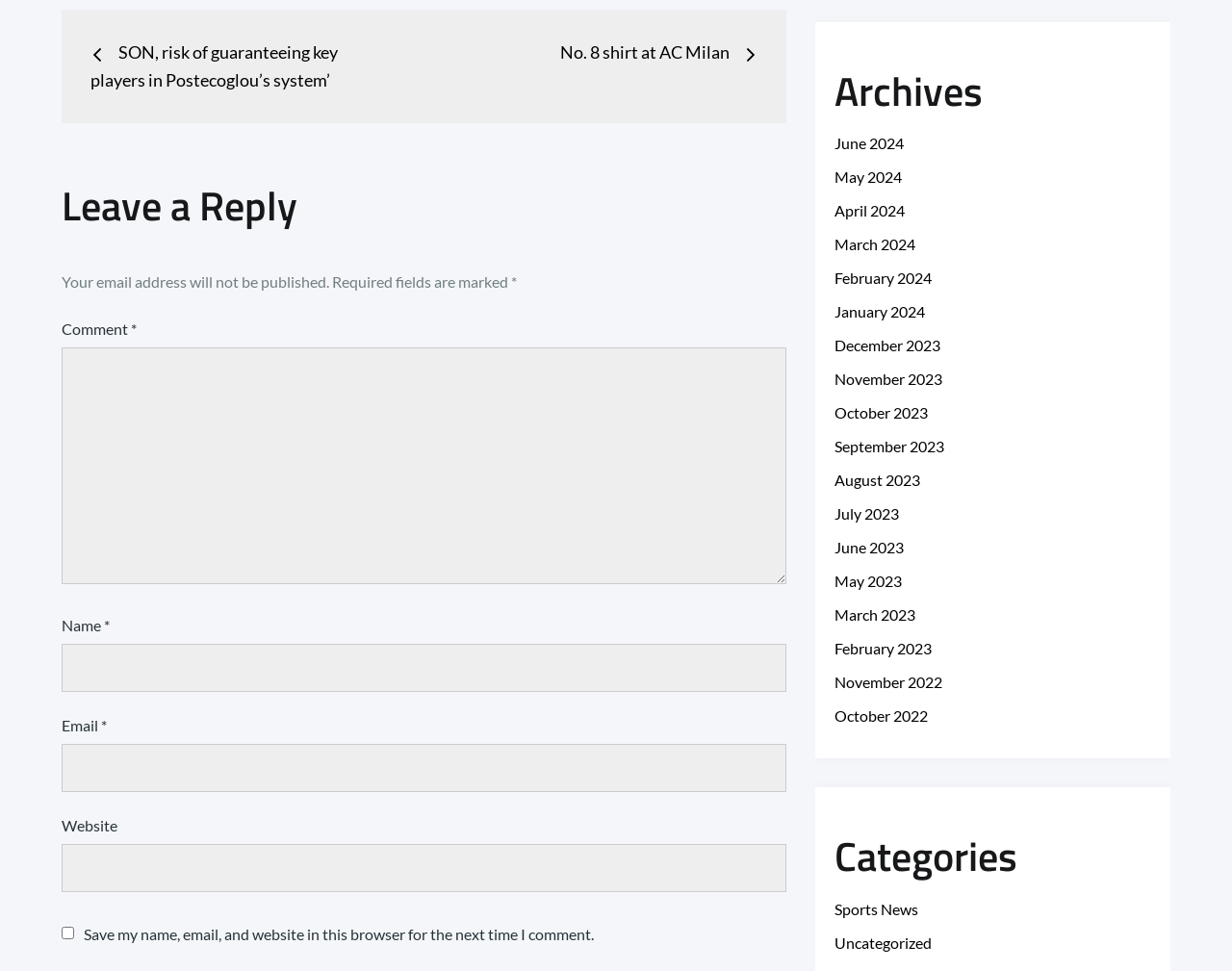Determine the bounding box of the UI component based on this description: "parent_node: Email * aria-describedby="email-notes" name="email"". The bounding box coordinates should be four float values between 0 and 1, i.e., [left, top, right, bottom].

[0.05, 0.766, 0.639, 0.815]